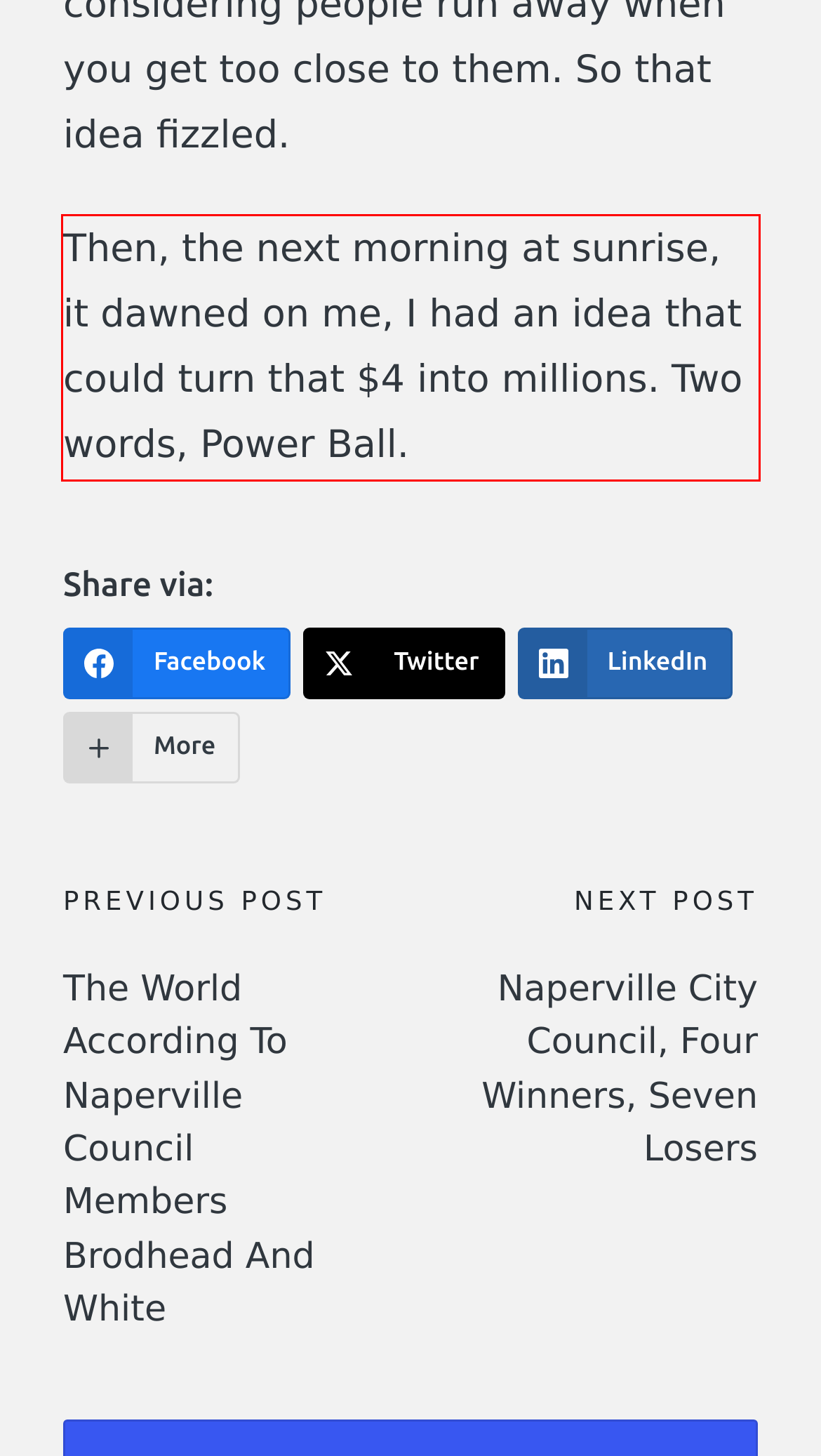Please extract the text content within the red bounding box on the webpage screenshot using OCR.

Then, the next morning at sunrise, it dawned on me, I had an idea that could turn that $4 into millions. Two words, Power Ball.